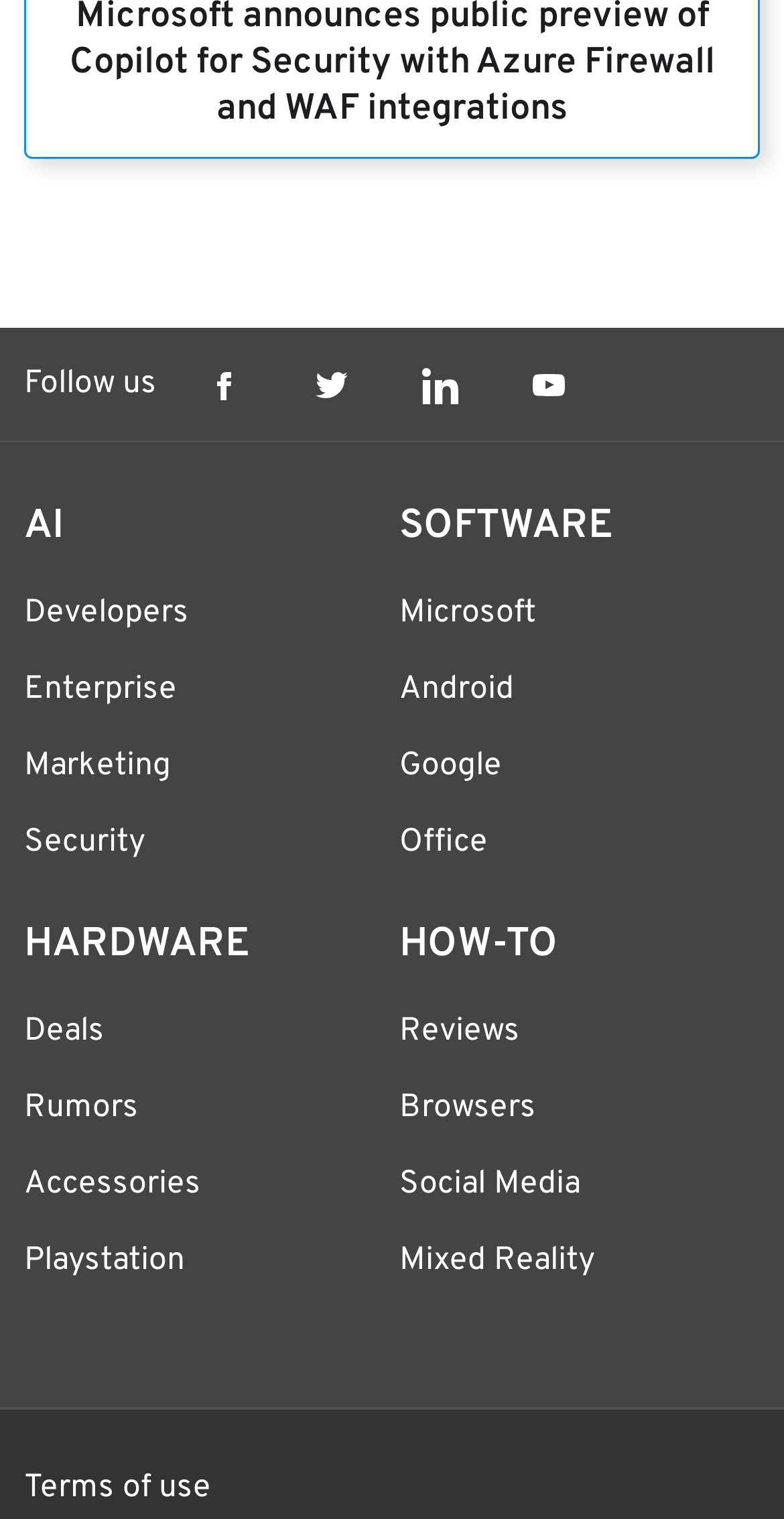Please predict the bounding box coordinates of the element's region where a click is necessary to complete the following instruction: "Follow us on Facebook". The coordinates should be represented by four float numbers between 0 and 1, i.e., [left, top, right, bottom].

[0.262, 0.242, 0.308, 0.266]